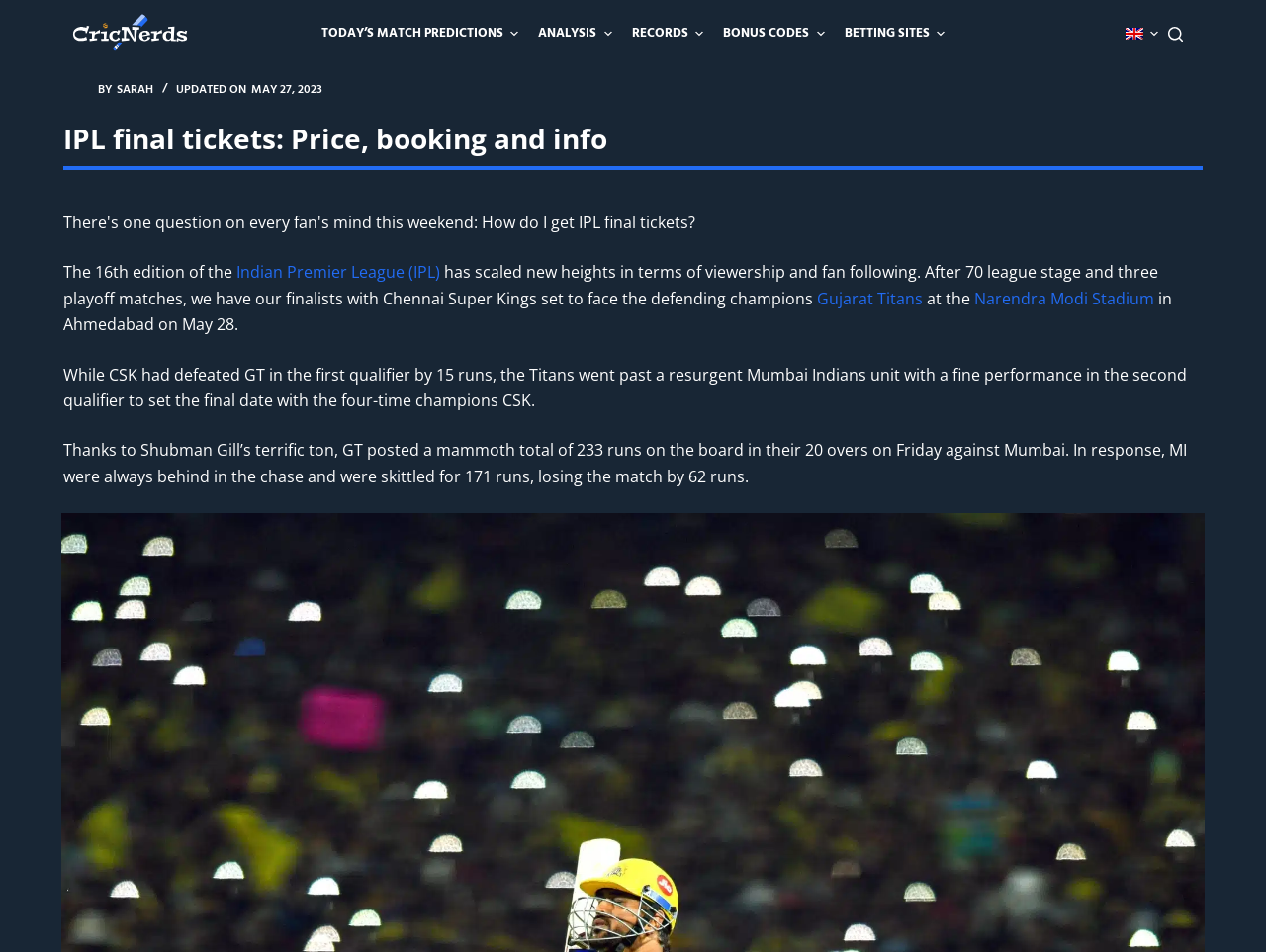Please identify the primary heading on the webpage and return its text.

IPL final tickets: Price, booking and info